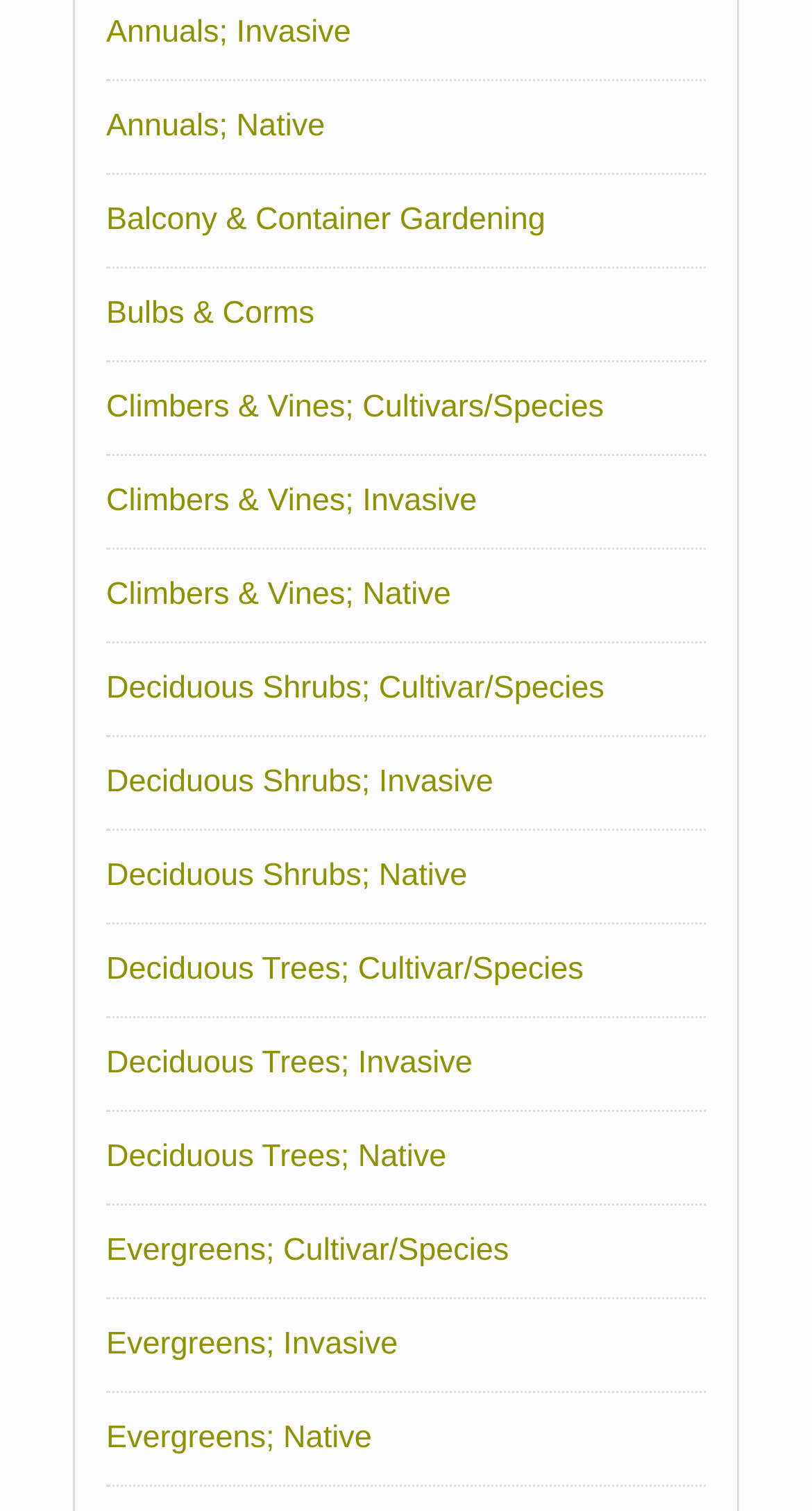Answer the following in one word or a short phrase: 
What types of plants are categorized on this webpage?

Annuals, Bulbs, Climbers, Shrubs, Trees